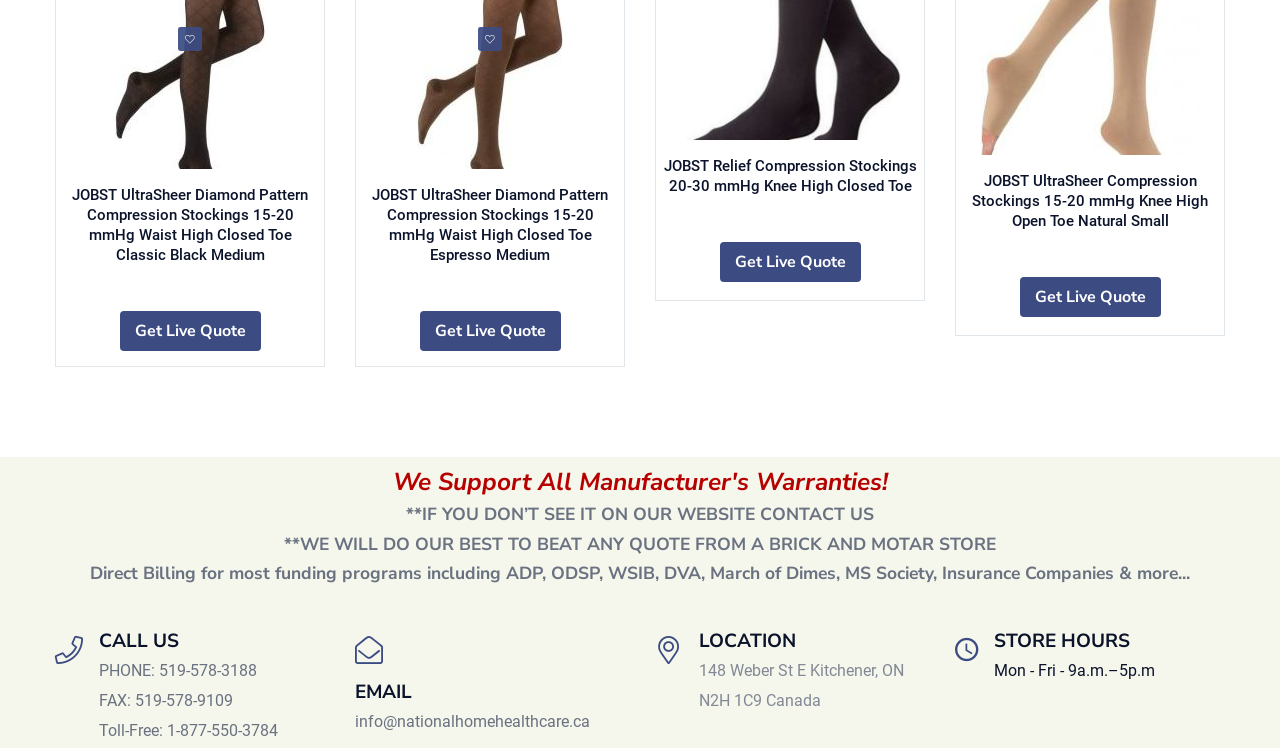Answer the question with a single word or phrase: 
What is the location of the store?

148 Weber St E Kitchener, ON N2H 1C9 Canada